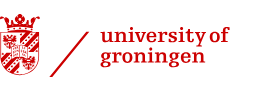Thoroughly describe the content and context of the image.

This image features the logo of the University of Groningen, which includes a stylized crest accompanied by the text "university of groningen." The crest, depicted in a rich red color, symbolizes the heritage and academic tradition of the institution, while the text is presented in a modern font, reflecting the university’s contemporary approach to education and research. The University of Groningen, founded in 1614, is renowned for its strong academic reputation and is recognized as one of the top 100 universities globally. This logo is often used in official publications and on the university's website, representing its commitment to excellence in higher education and research.